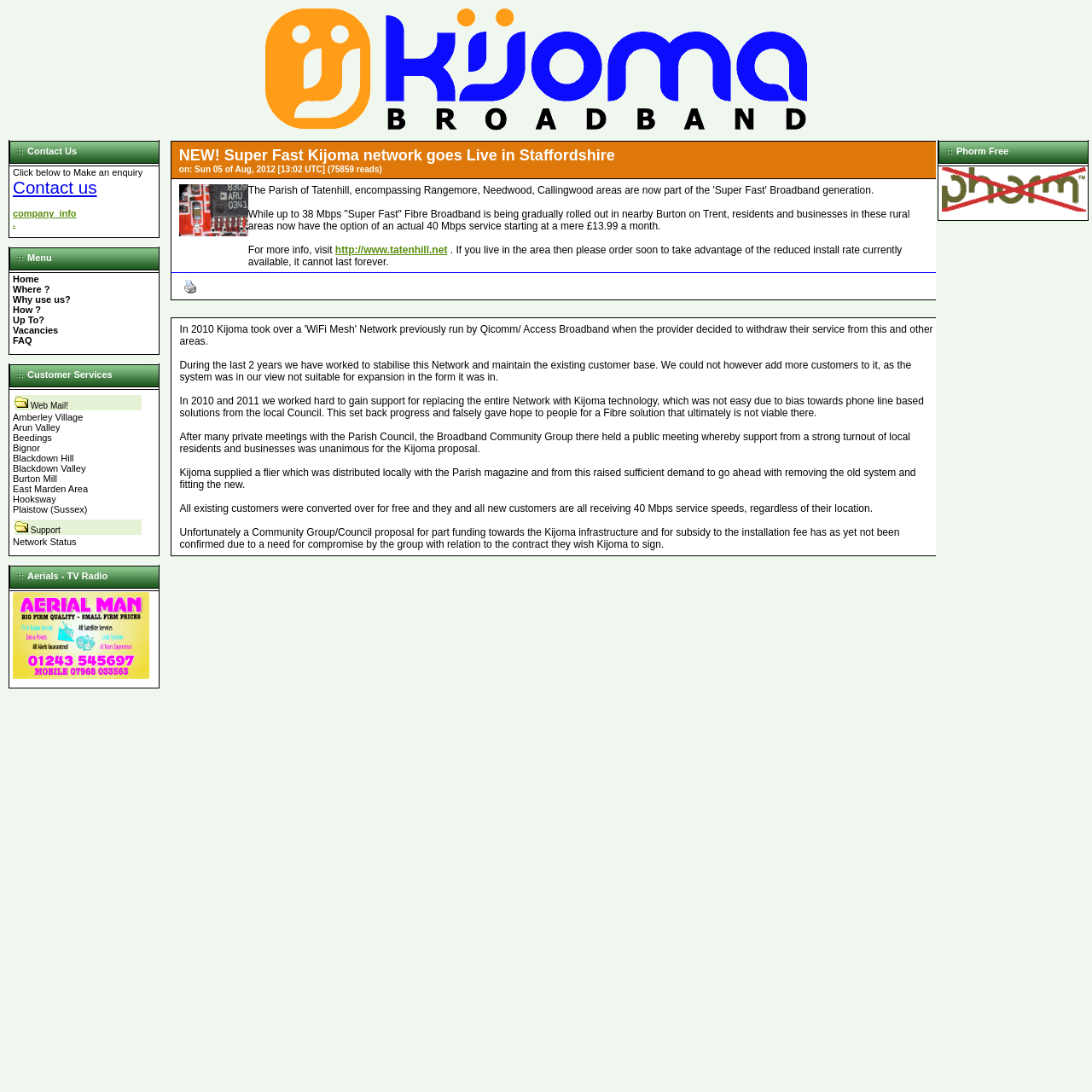Could you highlight the region that needs to be clicked to execute the instruction: "Click Contact us"?

[0.012, 0.162, 0.089, 0.18]